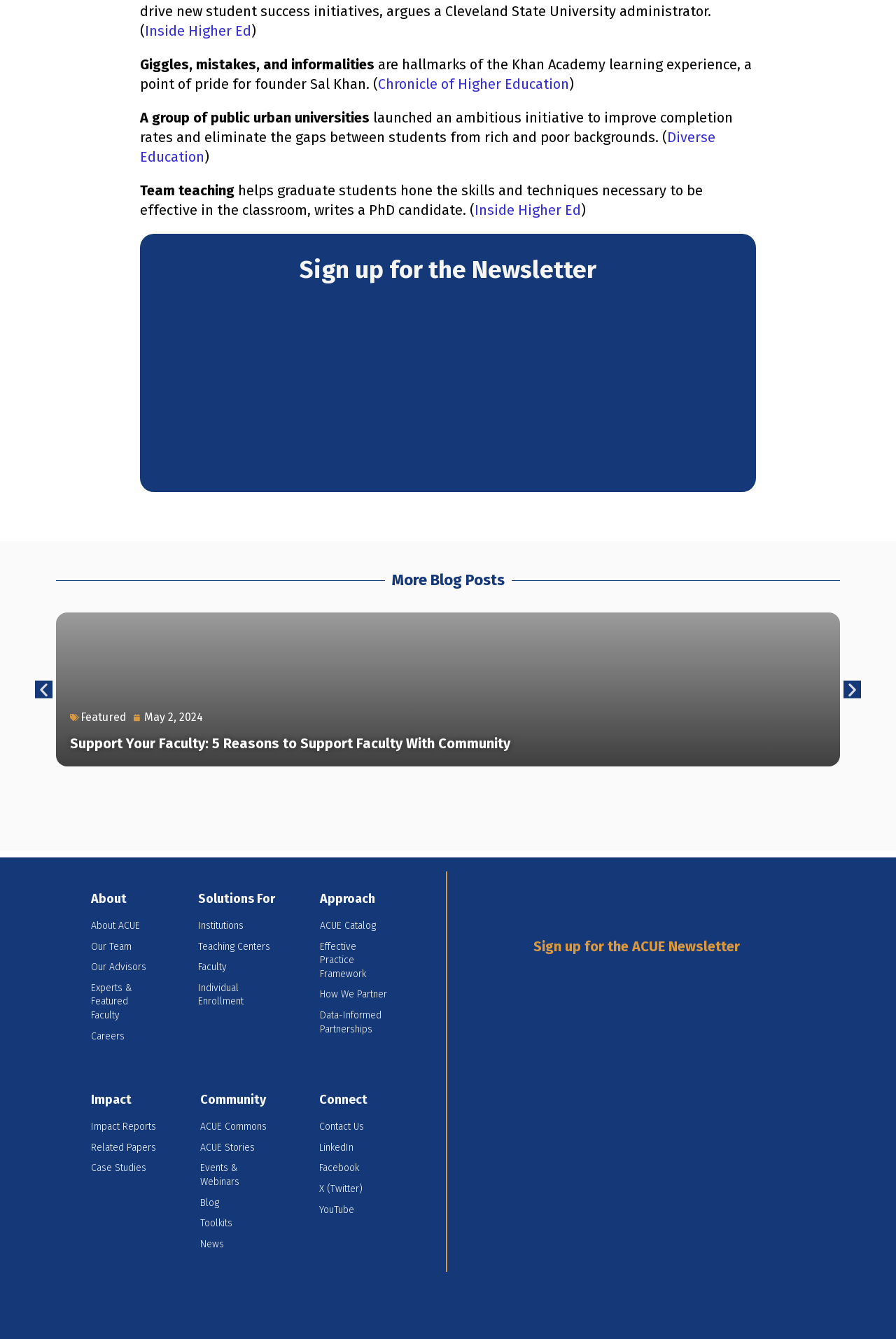What is the name of the framework mentioned on the webpage?
Using the image, answer in one word or phrase.

Effective Practice Framework